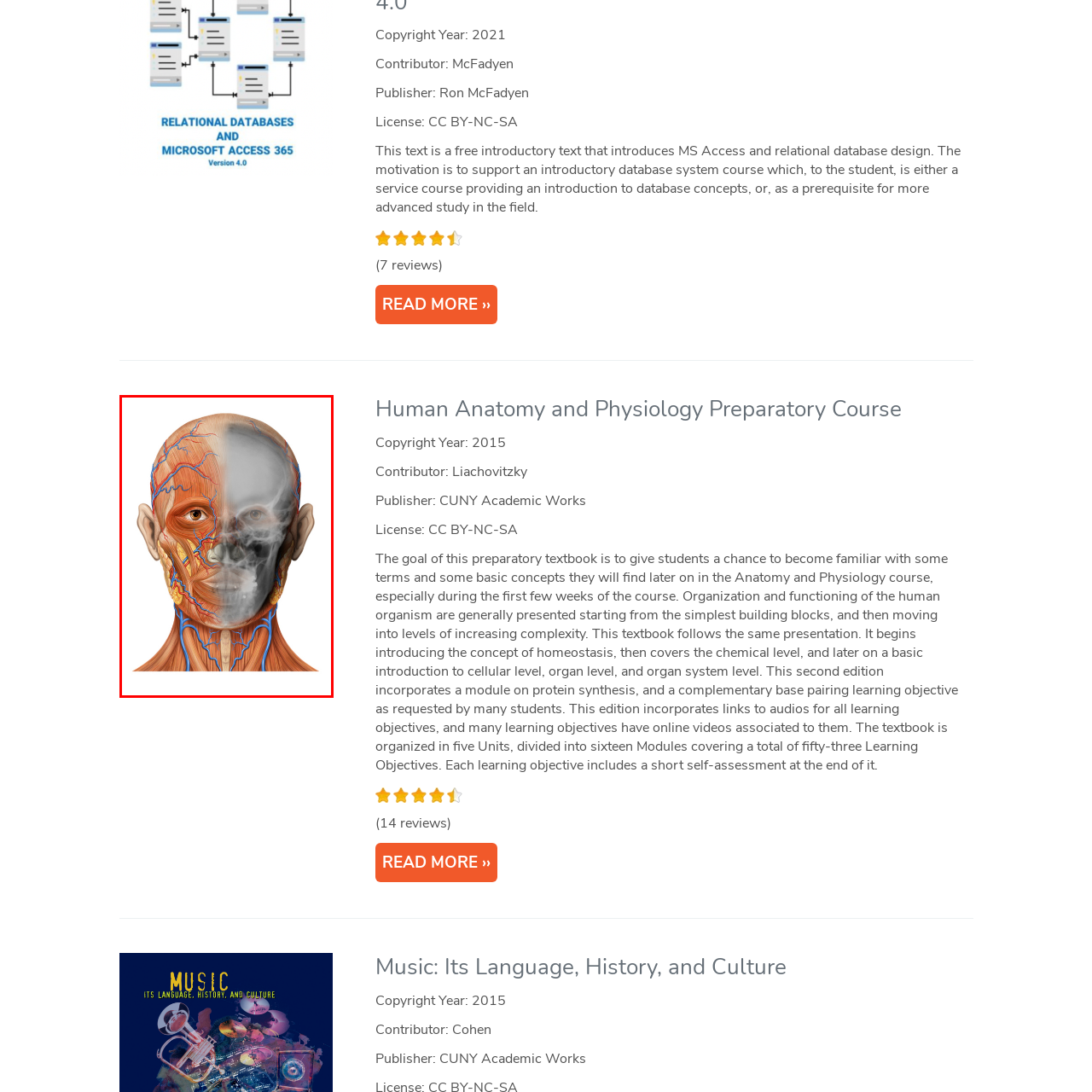What is the purpose of the image?
Examine the image within the red bounding box and provide a comprehensive answer to the question.

The image is an invaluable educational tool for students studying human anatomy and physiology, as it emphasizes the relationship between surface anatomy and the skeletal system.